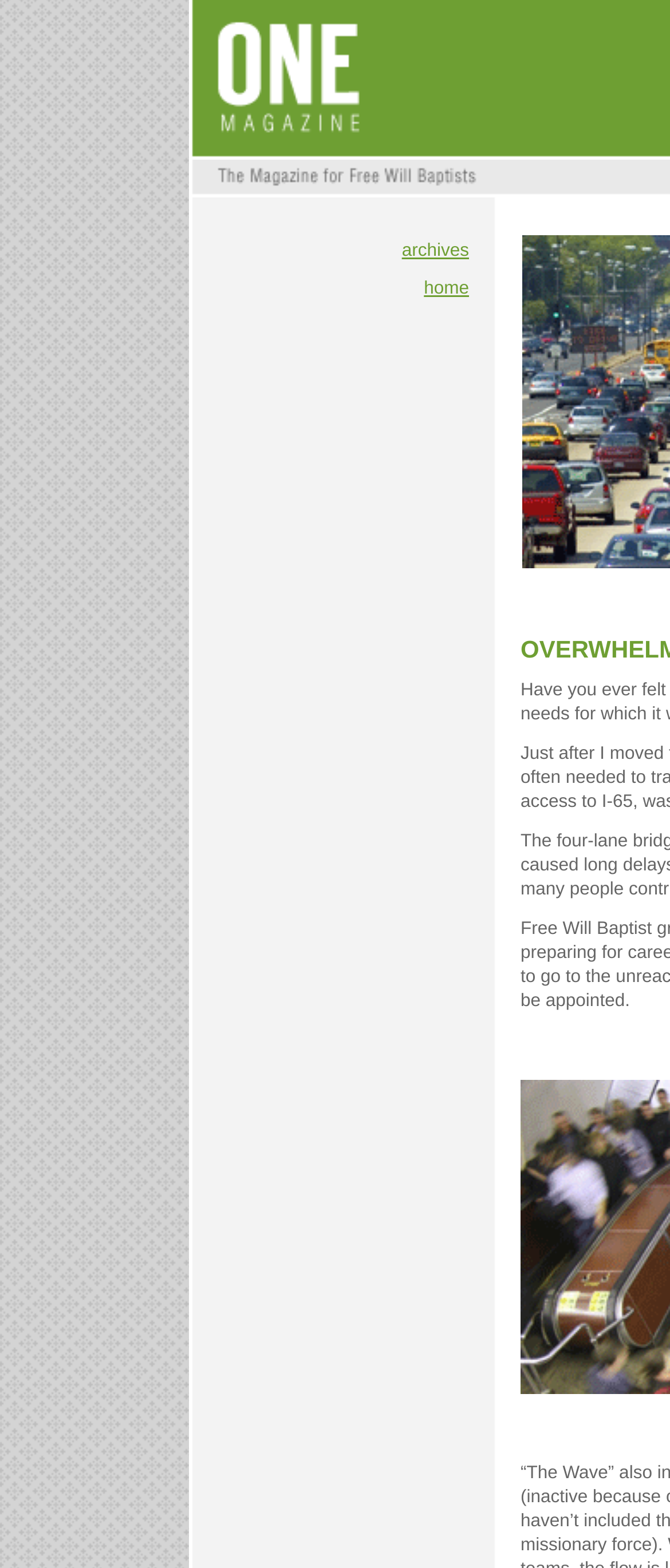What is the purpose of the link 'home'?
Answer the question with a single word or phrase, referring to the image.

to go to the home page